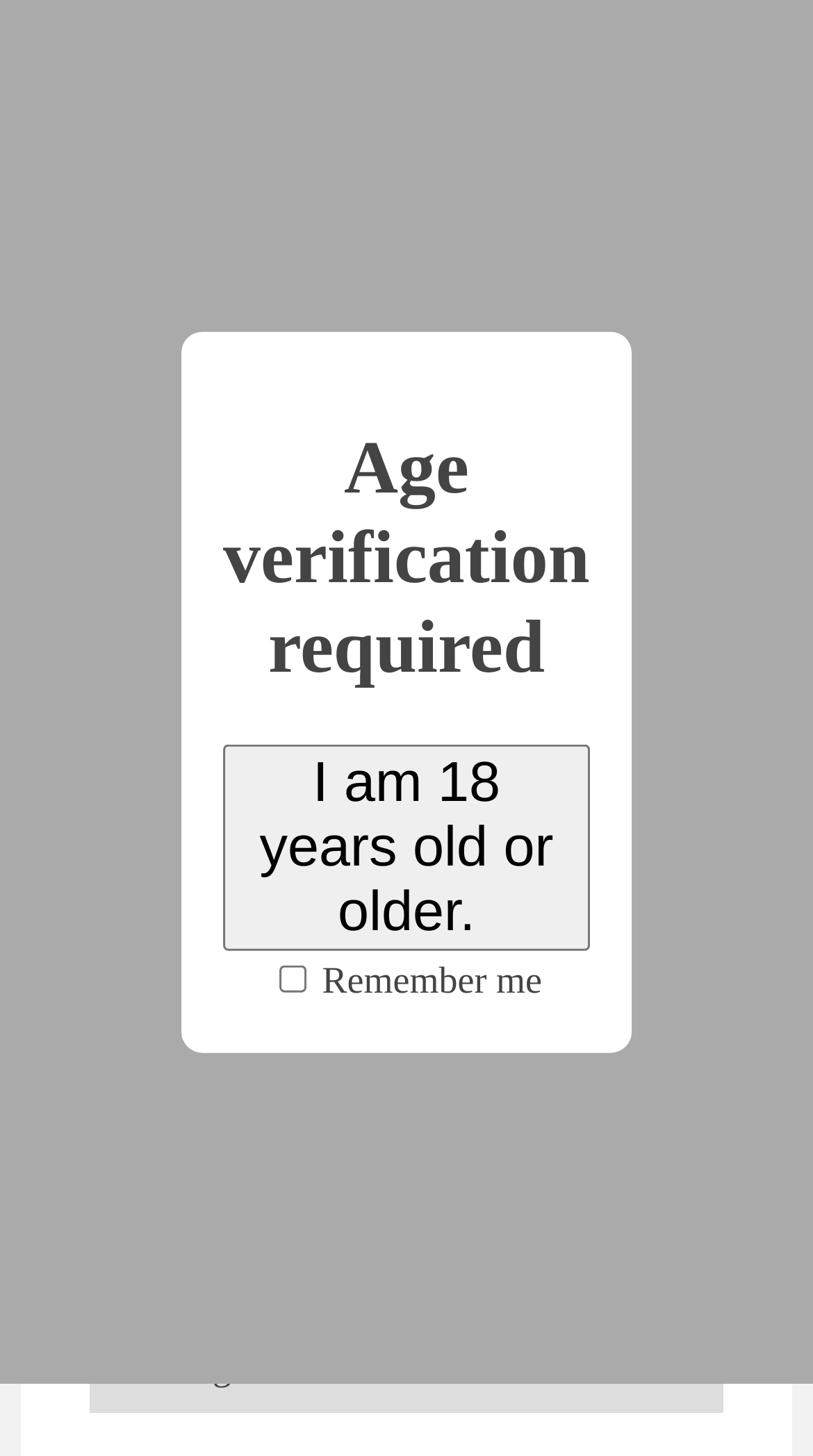Find and extract the text of the primary heading on the webpage.

Age verification required